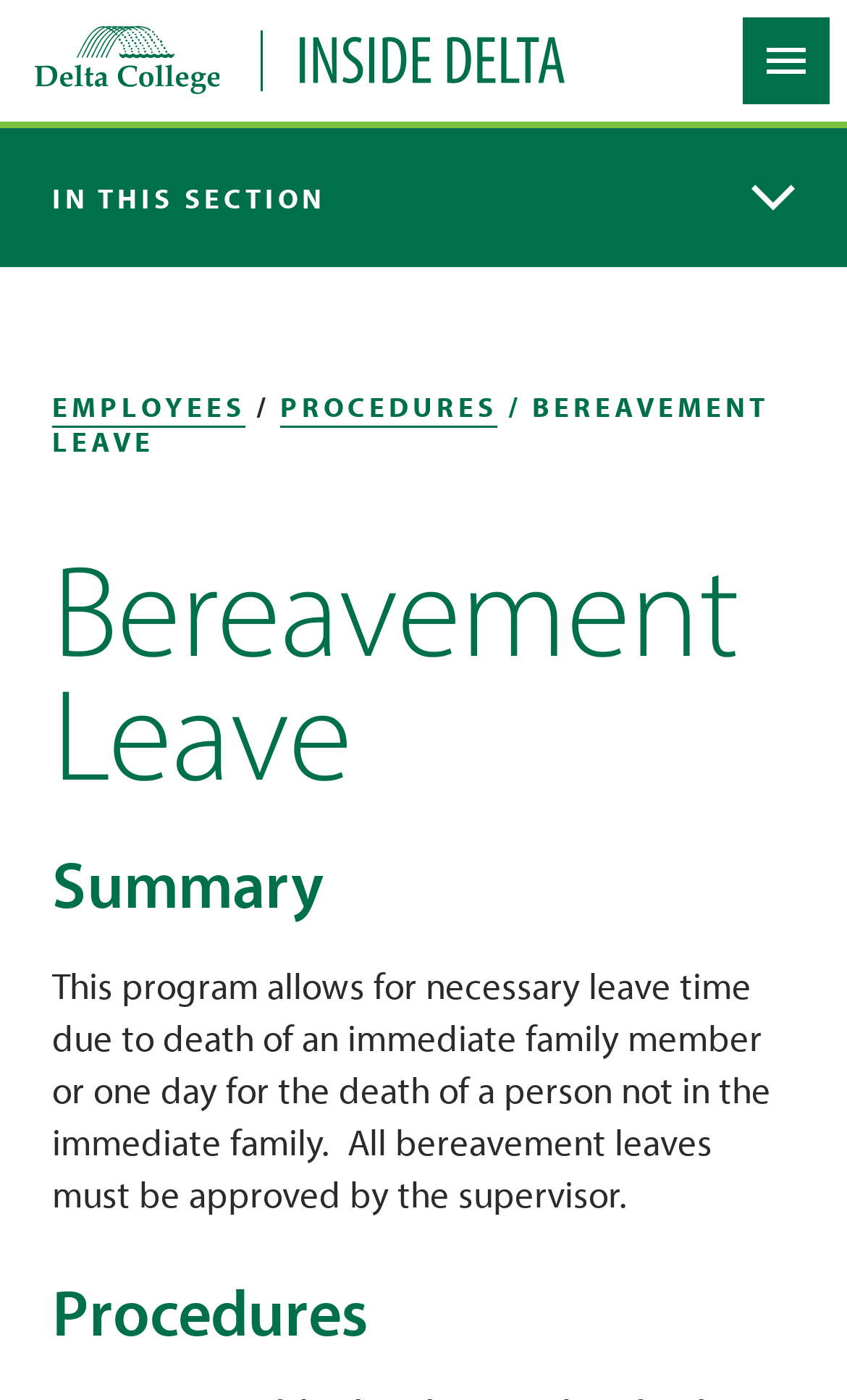Who needs to approve bereavement leaves?
Examine the webpage screenshot and provide an in-depth answer to the question.

According to the webpage, all bereavement leaves must be approved by the supervisor. This information is provided in the summary section of the webpage, which outlines the procedures for bereavement leaves.